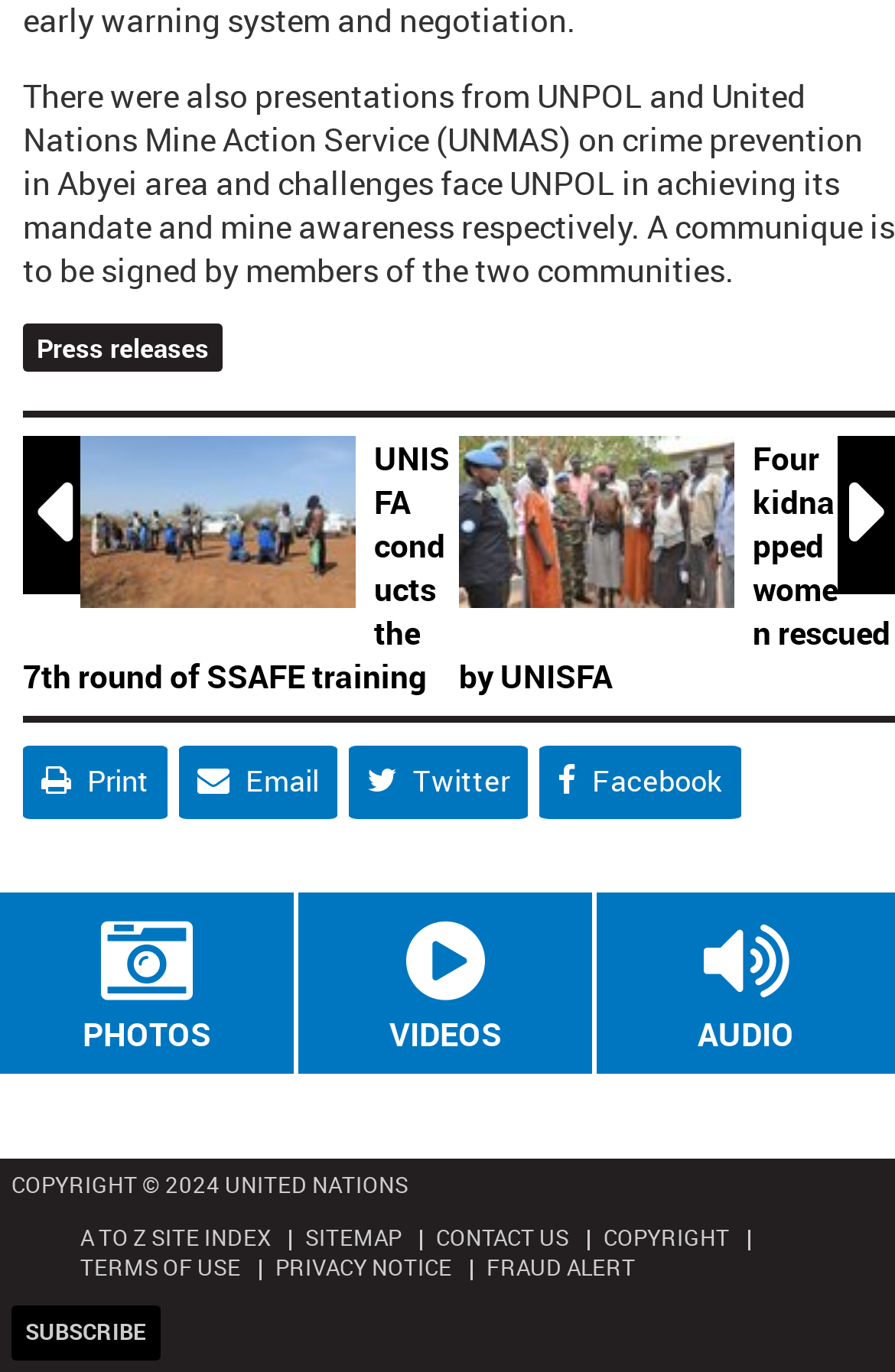Provide the bounding box coordinates of the HTML element this sentence describes: "A to Z Site Index".

[0.09, 0.892, 0.303, 0.914]